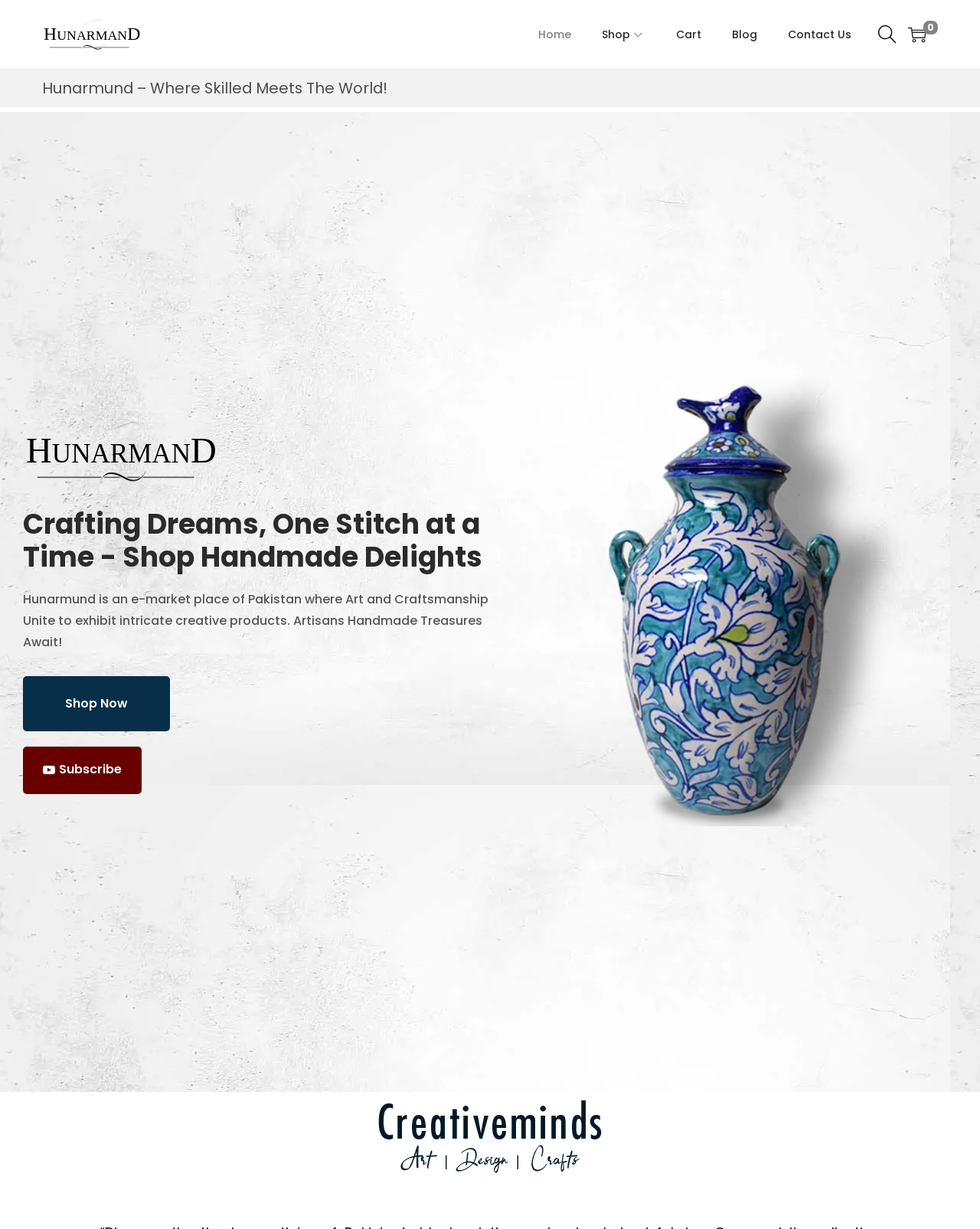Can you find the bounding box coordinates for the element to click on to achieve the instruction: "read the blog"?

[0.747, 0.0, 0.773, 0.056]